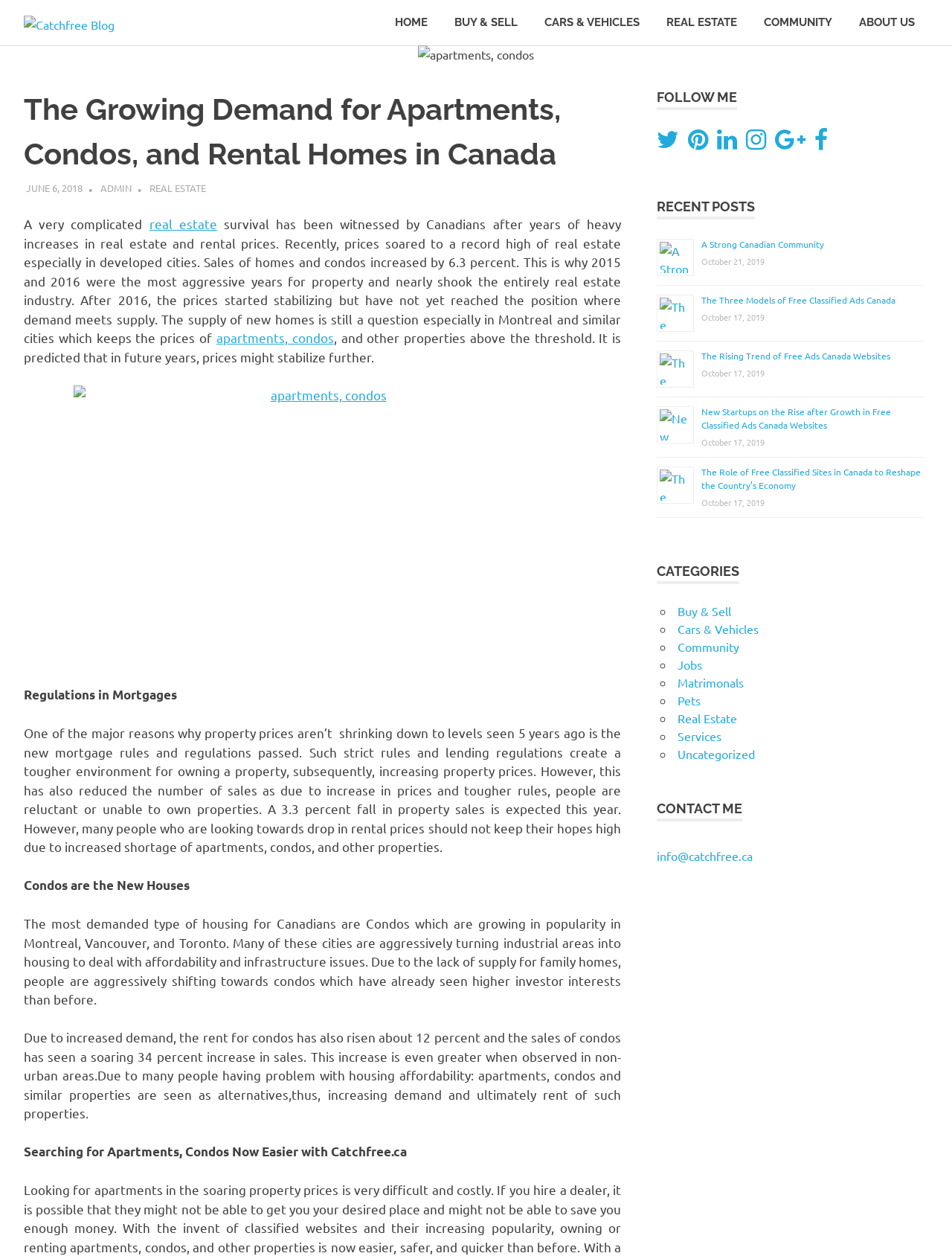What is the increase in rent for condos?
Using the image as a reference, answer the question with a short word or phrase.

12 percent